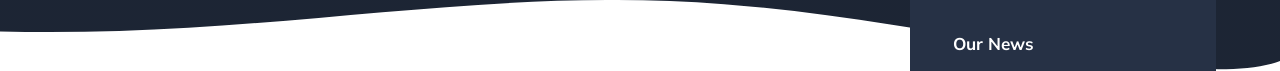Utilize the information from the image to answer the question in detail:
What section of the website does the wave banner belong to?

The wave banner is a visual header for the 'Our News' section of the Hope Learning Community website, which suggests that it belongs to this specific section of the website.